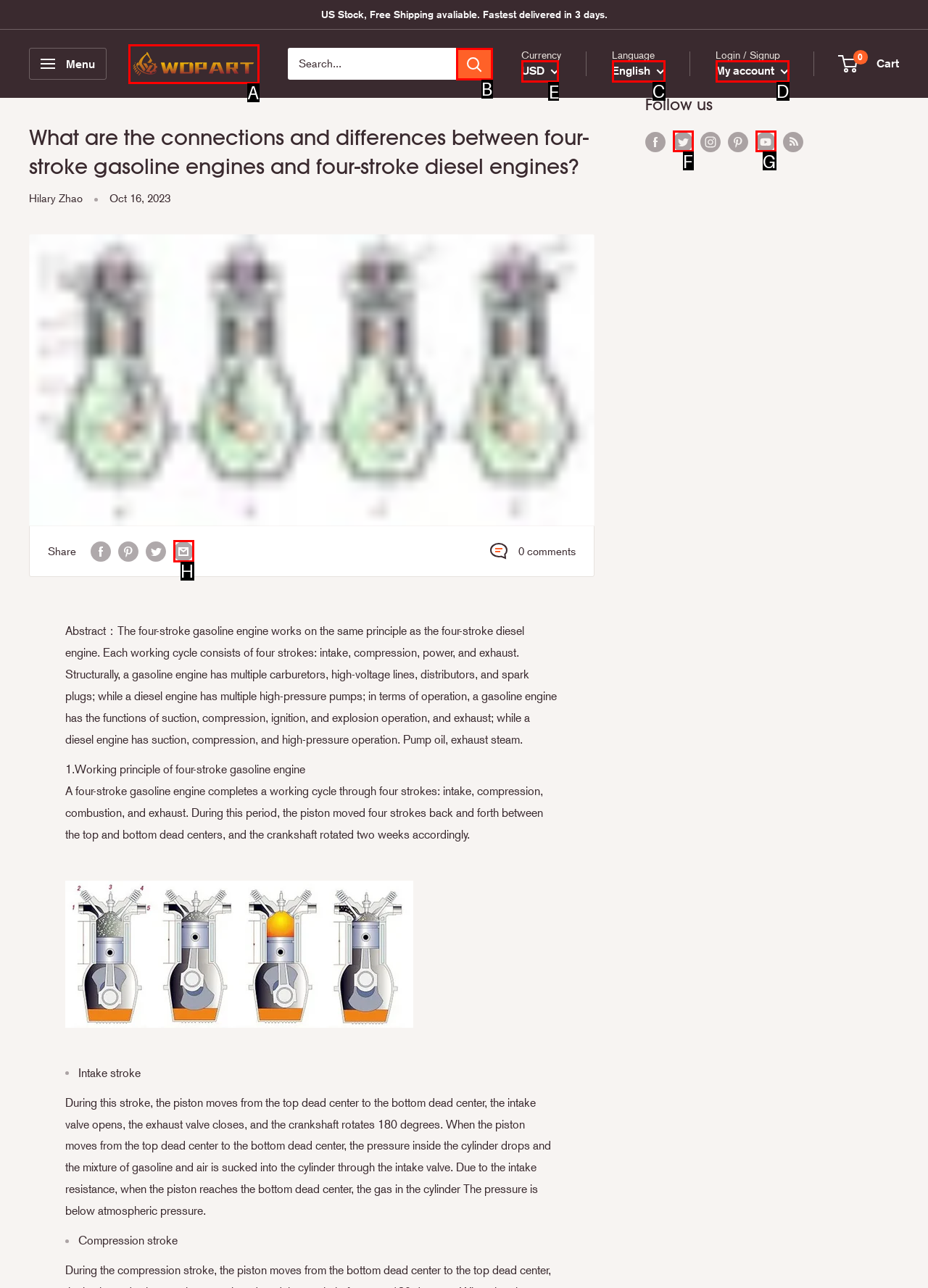To complete the task: Switch to USD currency, select the appropriate UI element to click. Respond with the letter of the correct option from the given choices.

E